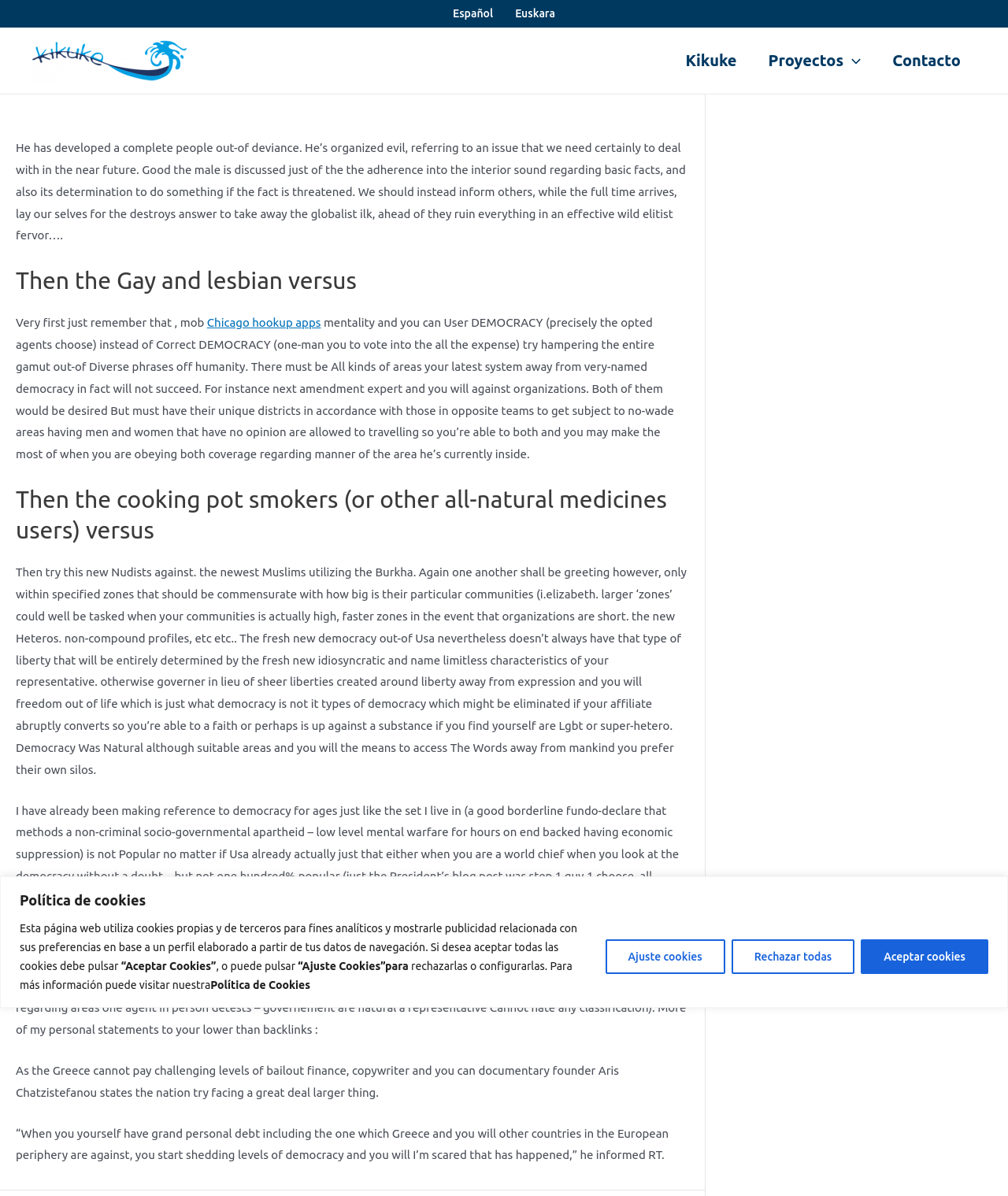Specify the bounding box coordinates of the element's area that should be clicked to execute the given instruction: "Read the article about democracy". The coordinates should be four float numbers between 0 and 1, i.e., [left, top, right, bottom].

[0.0, 0.079, 0.699, 0.975]